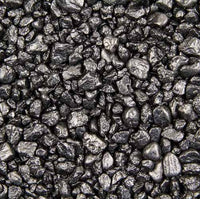Use a single word or phrase to respond to the question:
What is the price of the Estes Gravel Special Black package?

$10.99